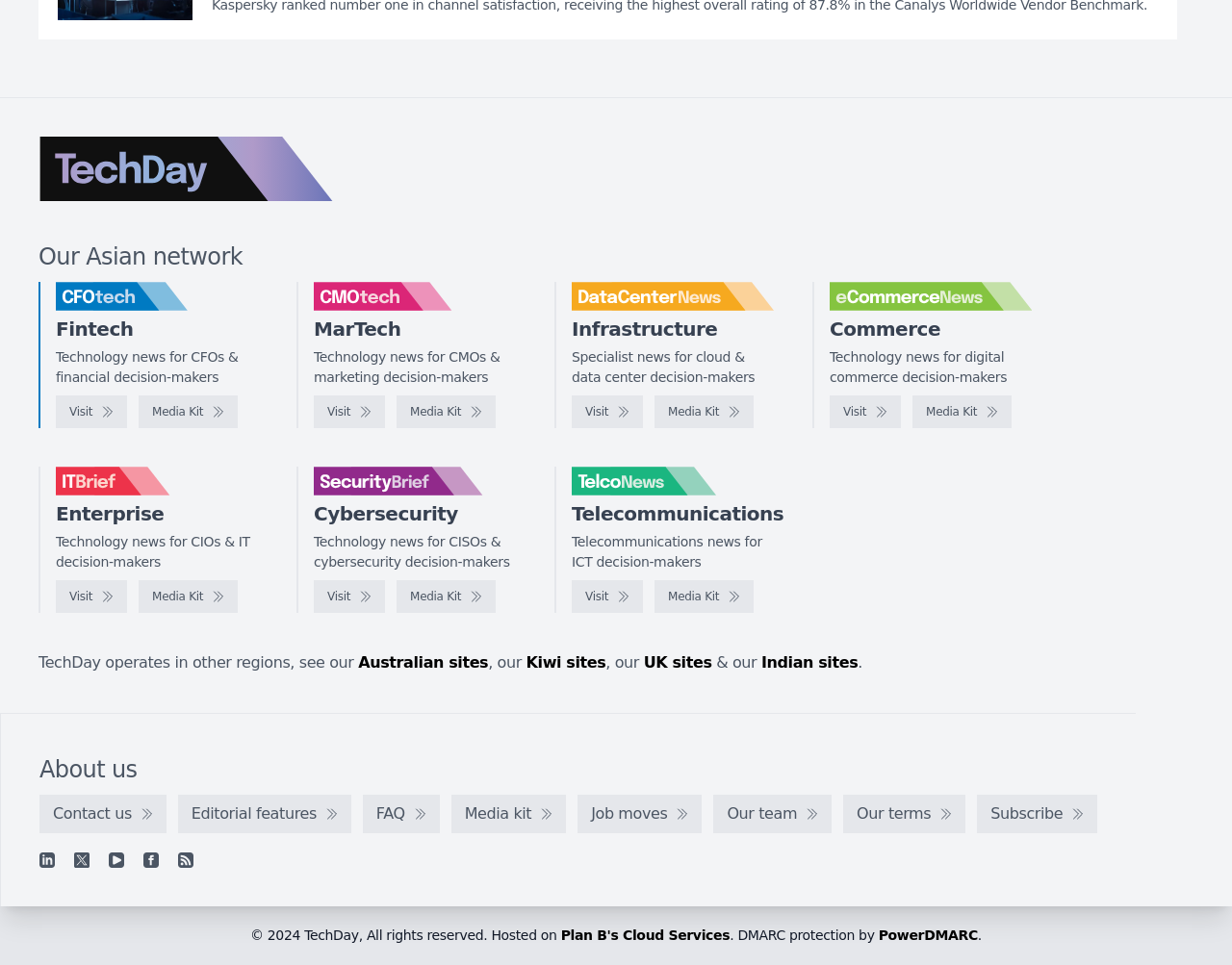Identify the bounding box coordinates for the UI element described as: "January 28, 2024". The coordinates should be provided as four floats between 0 and 1: [left, top, right, bottom].

None